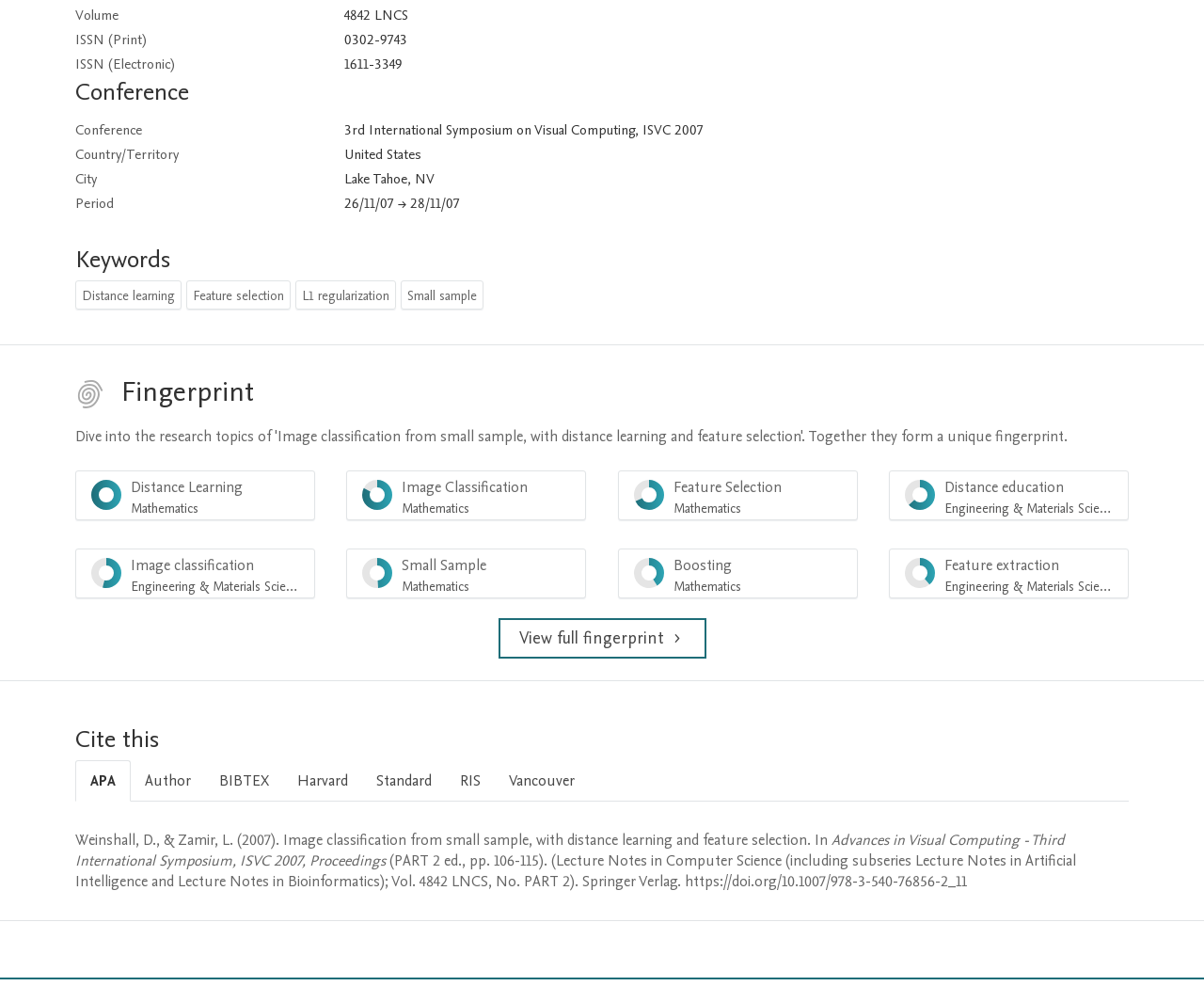Find the bounding box coordinates of the element to click in order to complete the given instruction: "View full fingerprint."

[0.414, 0.617, 0.586, 0.657]